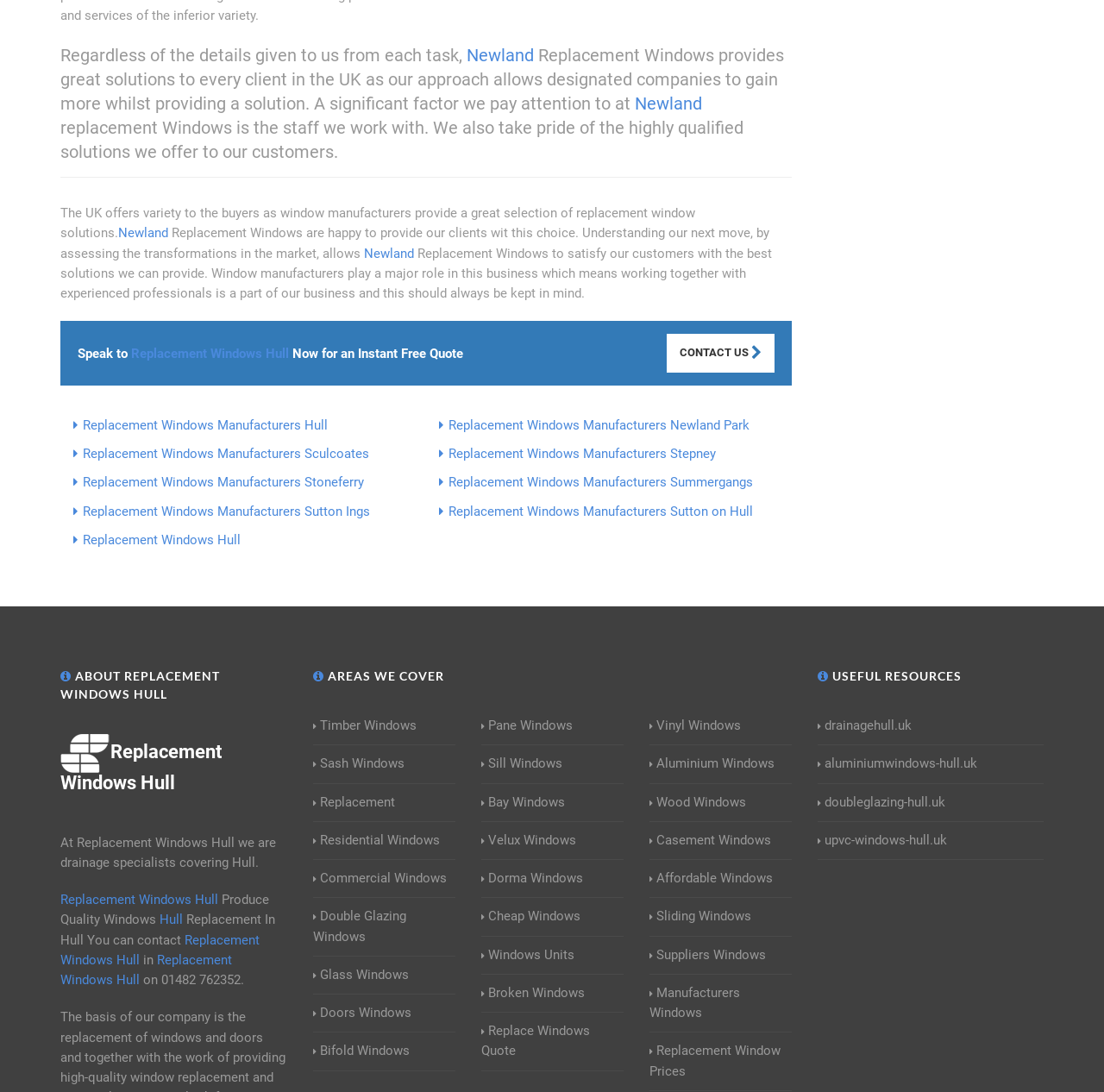Can you find the bounding box coordinates for the element that needs to be clicked to execute this instruction: "Click on Logo Replacement Windows Hull"? The coordinates should be given as four float numbers between 0 and 1, i.e., [left, top, right, bottom].

[0.055, 0.679, 0.201, 0.727]